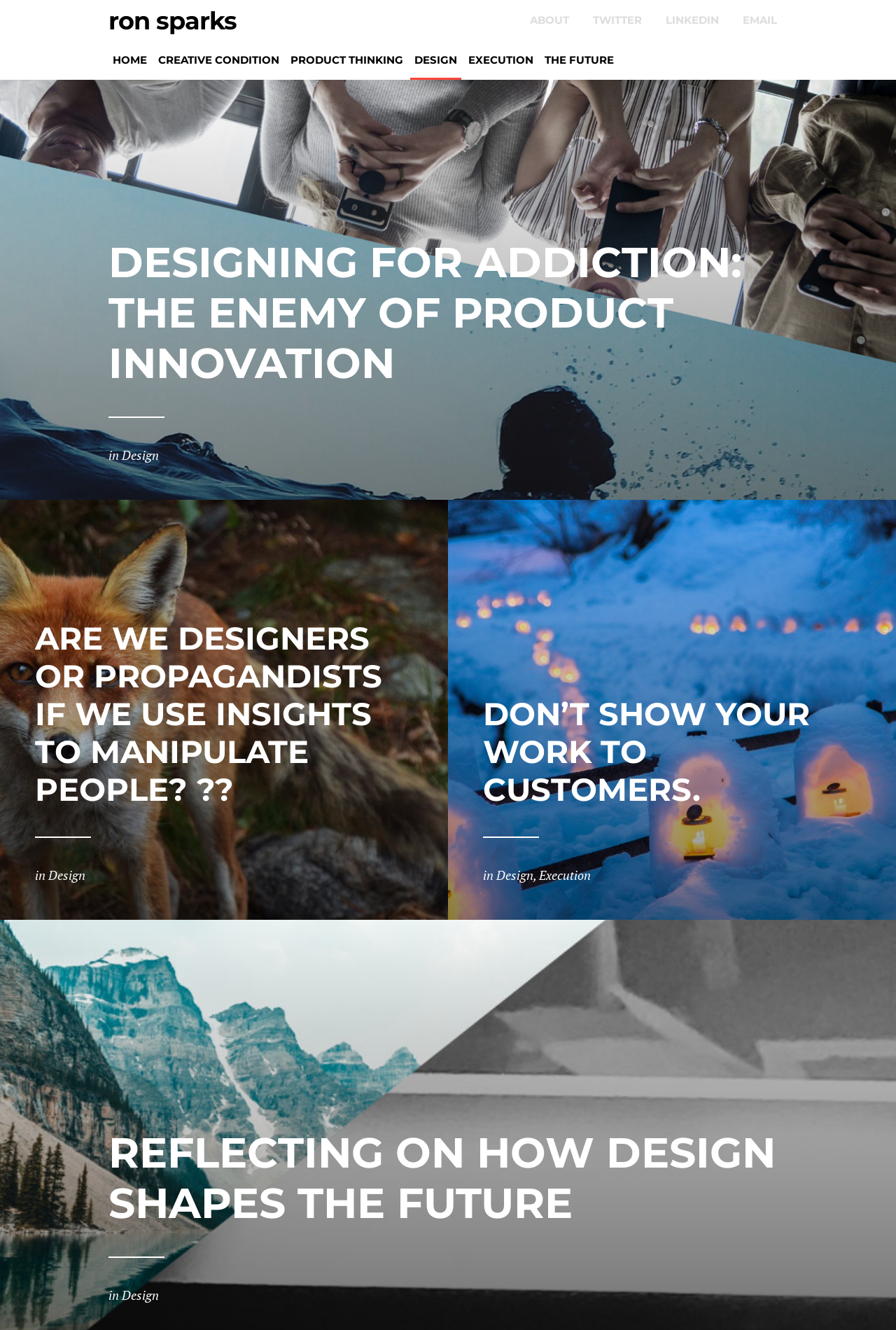Provide an in-depth caption for the webpage.

This webpage is about the design portfolio of Ron Sparks. At the top, there is a heading with the name "Ron Sparks" and a link to it. Below that, there are four links to social media platforms: ABOUT, TWITTER, LINKEDIN, and EMAIL.

Underneath, there is a navigation menu with six links: HOME, CREATIVE CONDITION, PRODUCT THINKING, DESIGN, EXECUTION, and THE FUTURE.

The main content of the webpage is divided into three sections, each containing an article with a heading and a link to it. The first article is titled "DESIGNING FOR ADDICTION: THE ENEMY OF PRODUCT INNOVATION" and is located at the top-left of the page. The second article, "ARE WE DESIGNERS OR PROPAGANDISTS IF WE USE INSIGHTS TO MANIPULATE PEOPLE???", is located at the top-right of the page. The third article, "DON’T SHOW YOUR WORK TO CUSTOMERS.", is located at the bottom-left of the page.

Each article has a footer section with a link to the category "Design" and, in the case of the third article, an additional link to the category "Execution". There is also a fourth article, "REFLECTING ON HOW DESIGN SHAPES THE FUTURE", located at the bottom-right of the page, with a similar footer section.

Overall, the webpage has a clean and organized layout, with clear headings and concise text, and provides an overview of Ron Sparks' design portfolio and expertise.